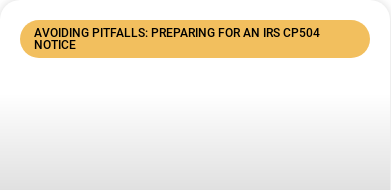Reply to the question with a brief word or phrase: What is the purpose of the bold text?

To capture attention